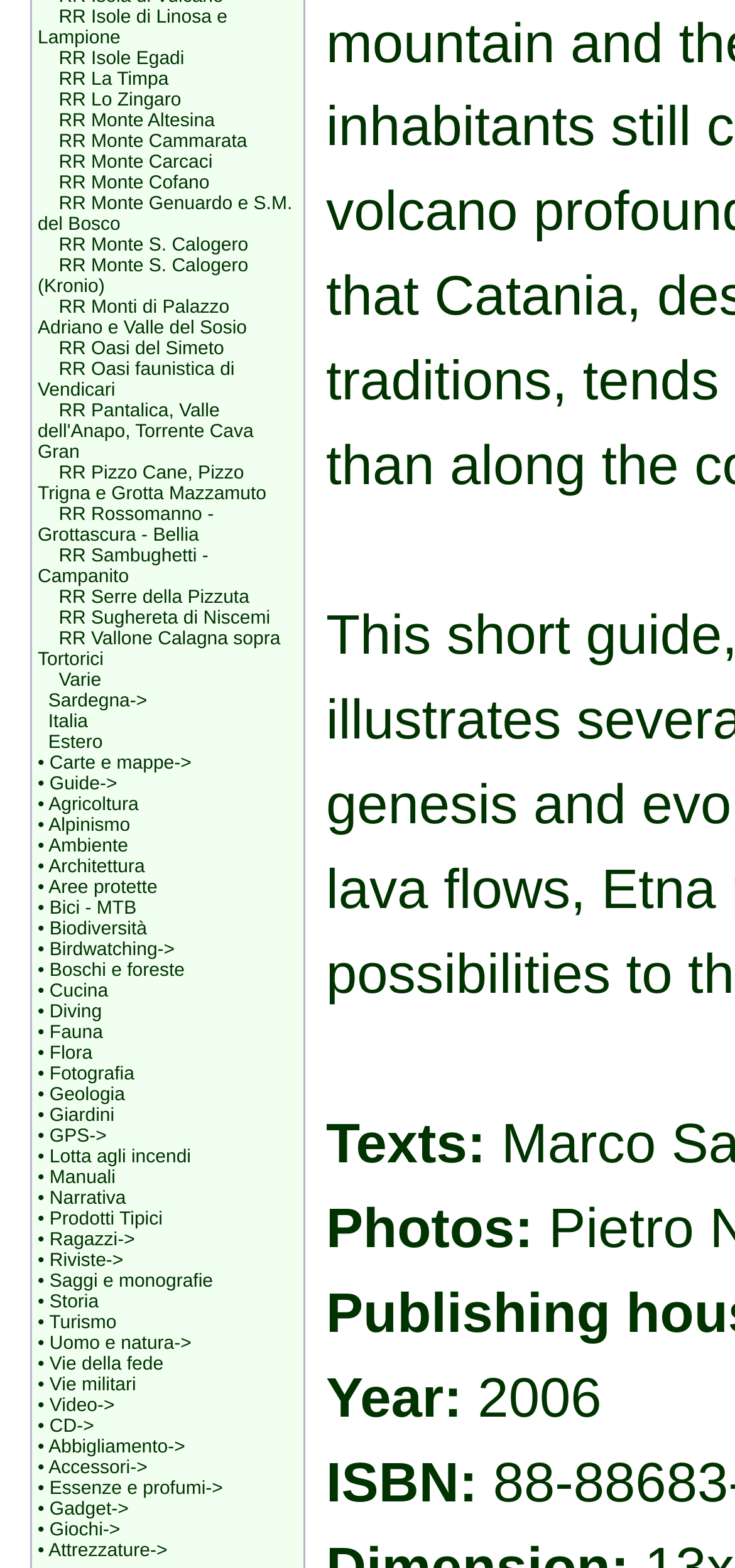Provide a brief response using a word or short phrase to this question:
What is the category of the link 'RR Isole di Linosa e Lampione'?

Aree protette